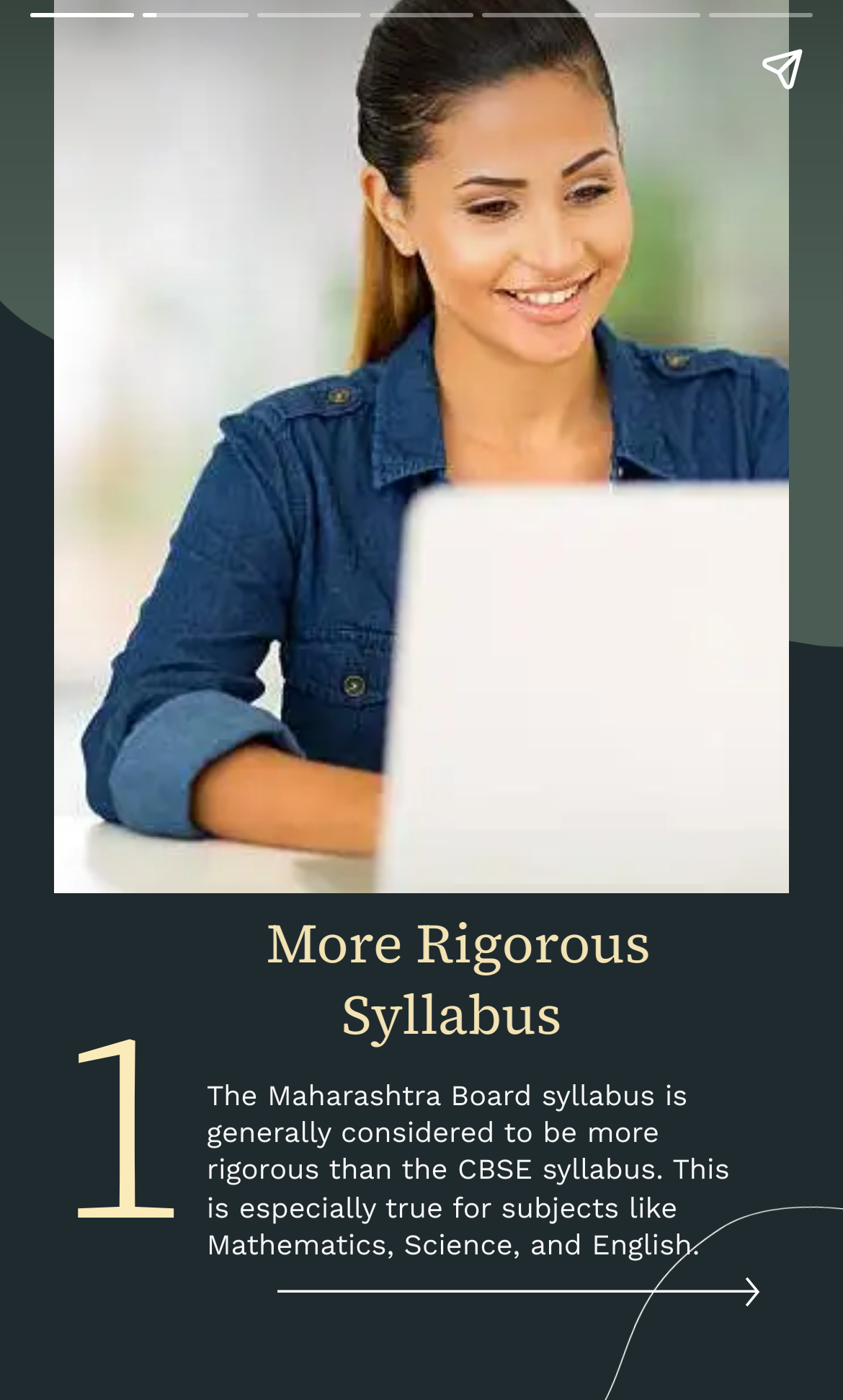What is the purpose of the arrow icon?
Answer with a single word or phrase by referring to the visual content.

To indicate direction